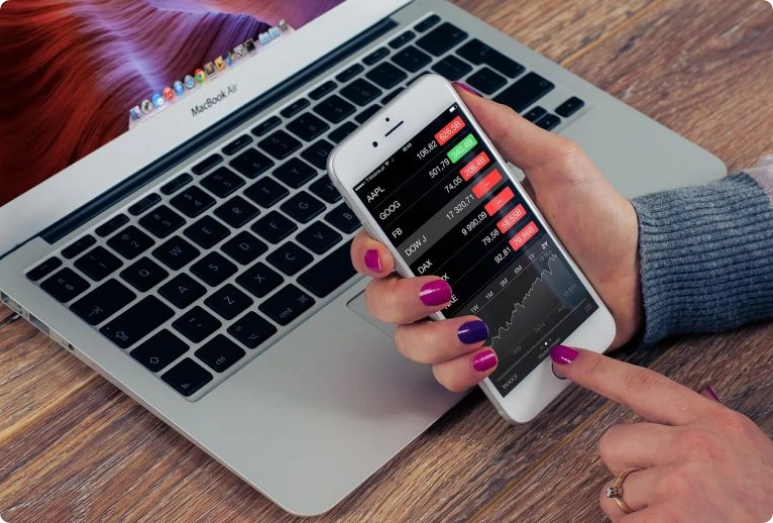Elaborate on the elements present in the image.

The image features a person's hand holding a smartphone displaying a stock market app. The app presents crucial financial data with stock names like AAPL (Apple), GOOGL (Google), and FB (Facebook), along with their corresponding prices and trending indicators. The screen shows a mix of green and red, indicating stock performance—green for gains and red for losses. In the background, a sleek MacBook Air is visible, hinting at a modern workspace. The wooden surface adds warmth to the setting, complementing the casual yet professional atmosphere of financial analysis and trading. The person's carefully manicured nails—one hand featuring a purple color—add a personal touch to the scenario. This image encapsulates the intersection of technology and finance, ideal for discussions about digital trading, market analysis, or investment strategies.